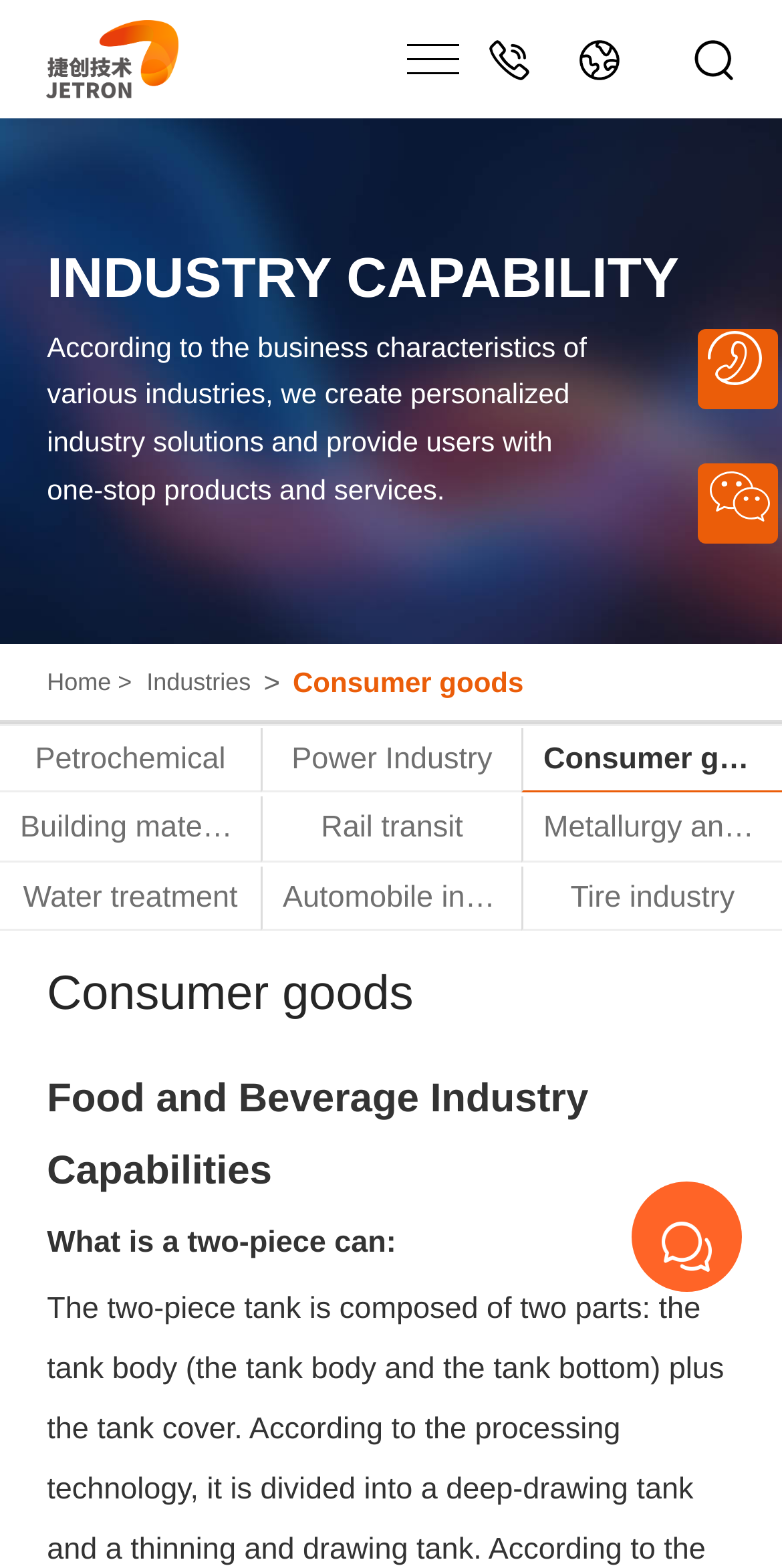Please determine the bounding box coordinates of the element to click in order to execute the following instruction: "Learn about Food and Beverage Industry Capabilities". The coordinates should be four float numbers between 0 and 1, specified as [left, top, right, bottom].

[0.06, 0.677, 0.94, 0.77]